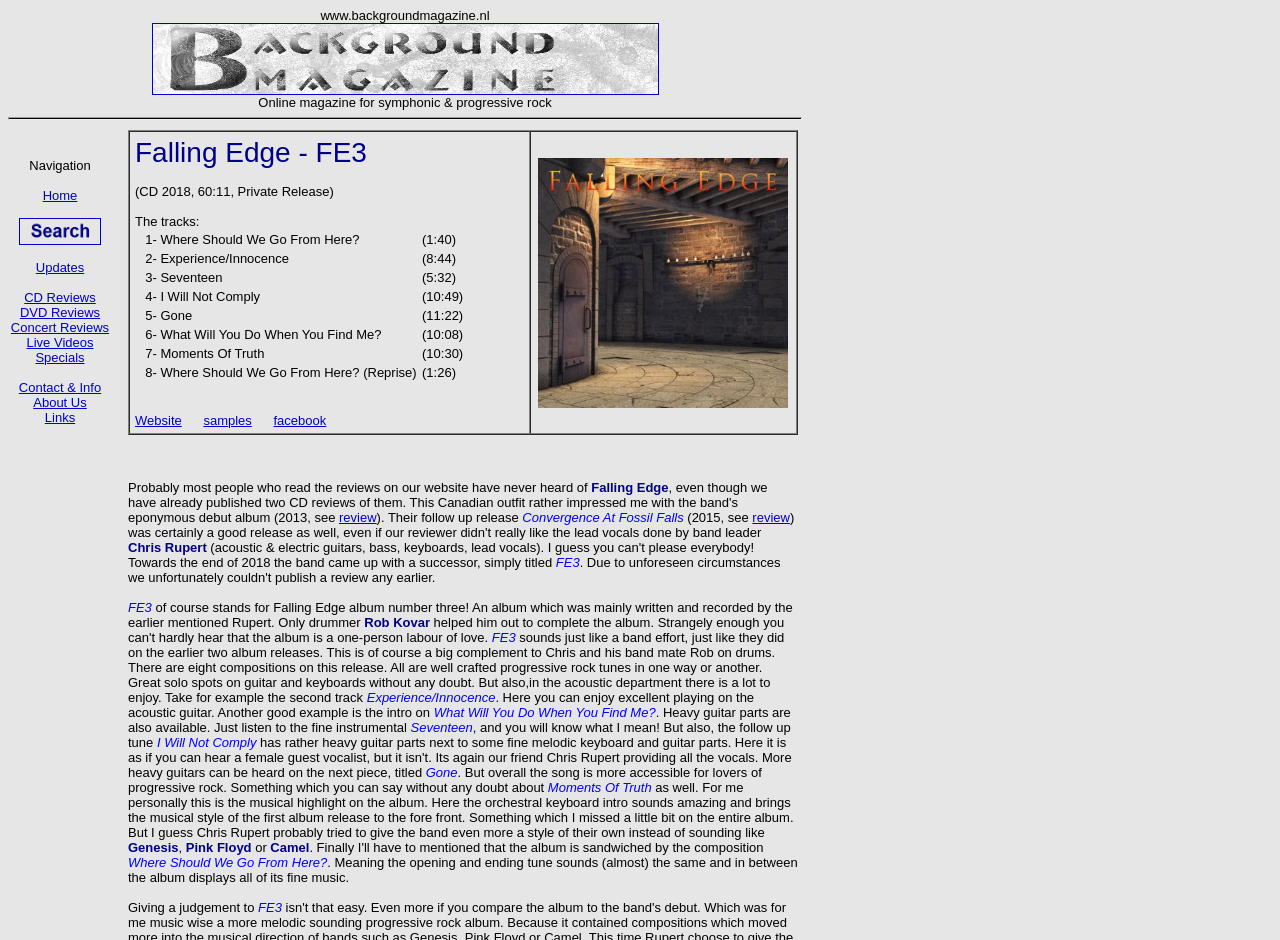Write an extensive caption that covers every aspect of the webpage.

The webpage is a review of the album "Falling Edge - FE3" by a progressive rock band. At the top of the page, there is a table with eight rows, each containing information about a track on the album, including the track title, duration, and a link to the band's website, samples, and Facebook page.

Below the table, there is a block of text that provides an introduction to the band and the album. The text is divided into several paragraphs, each discussing a different aspect of the album. The paragraphs are separated by blank lines, making it easy to read.

The text describes the album as a well-crafted progressive rock release with great solo spots on guitar and keyboards. It also mentions that the acoustic department is enjoyable, citing the second track "Experience/Innocence" as an example. The text also highlights the heavy guitar parts in some tracks, such as "Seventeen".

The review also mentions that the album has a more accessible sound for lovers of progressive rock, citing "Moments Of Truth" as a musical highlight. The text concludes by stating that the album is a great release, with the opening and ending tracks being similar, and the rest of the album showcasing its fine music.

Throughout the page, there are several links to other reviews on the website, as well as a link to the band's Facebook page. There is also an image of an "X" on the page, which appears to be a rating system. Overall, the page is well-organized and easy to read, with a clear focus on the album review.